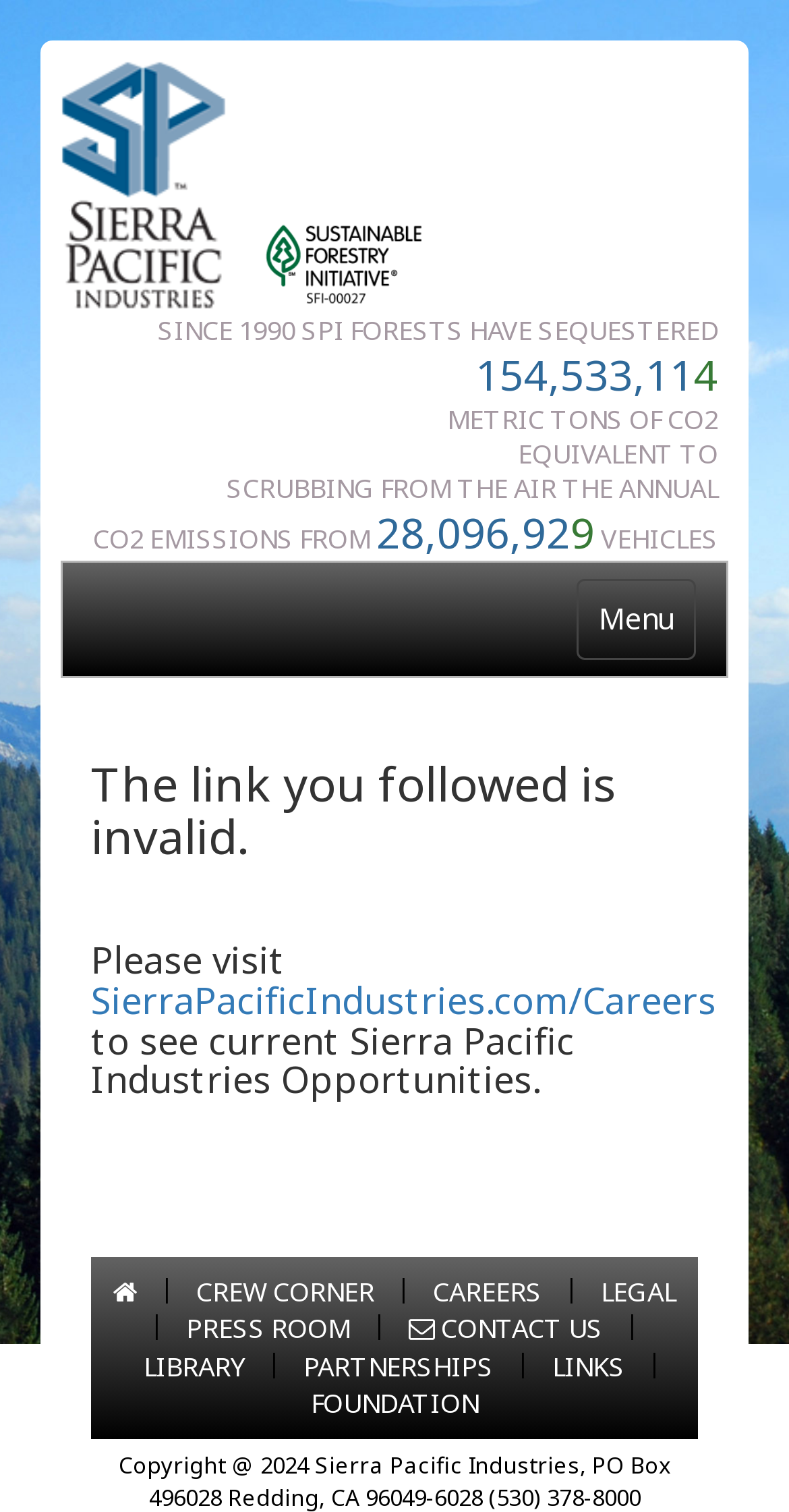Please specify the bounding box coordinates of the area that should be clicked to accomplish the following instruction: "Click the CONTACT US link". The coordinates should consist of four float numbers between 0 and 1, i.e., [left, top, right, bottom].

[0.518, 0.866, 0.764, 0.89]